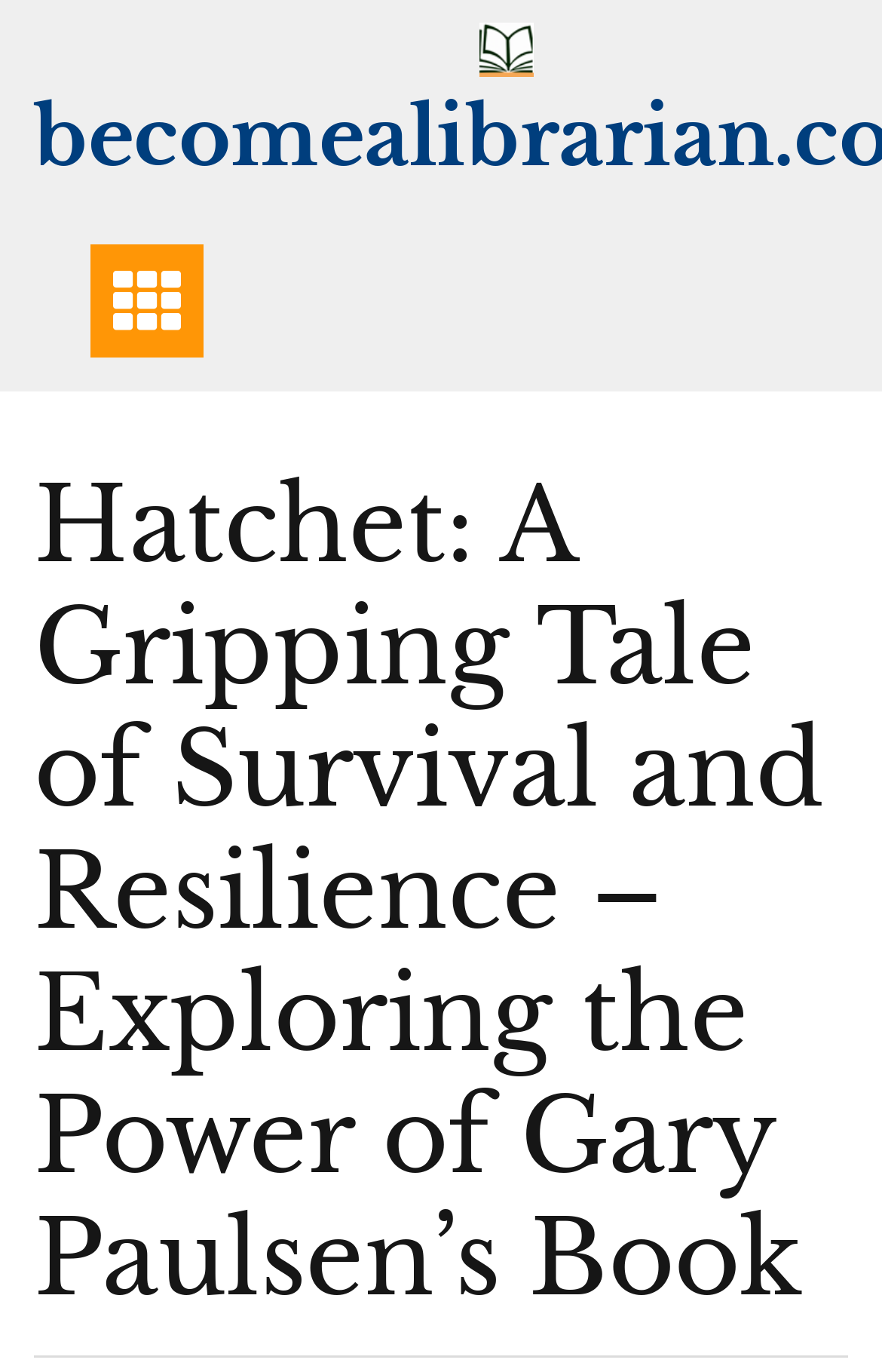For the following element description, predict the bounding box coordinates in the format (top-left x, top-left y, bottom-right x, bottom-right y). All values should be floating point numbers between 0 and 1. Description: alt="becomealibrarian.com"

[0.544, 0.013, 0.605, 0.053]